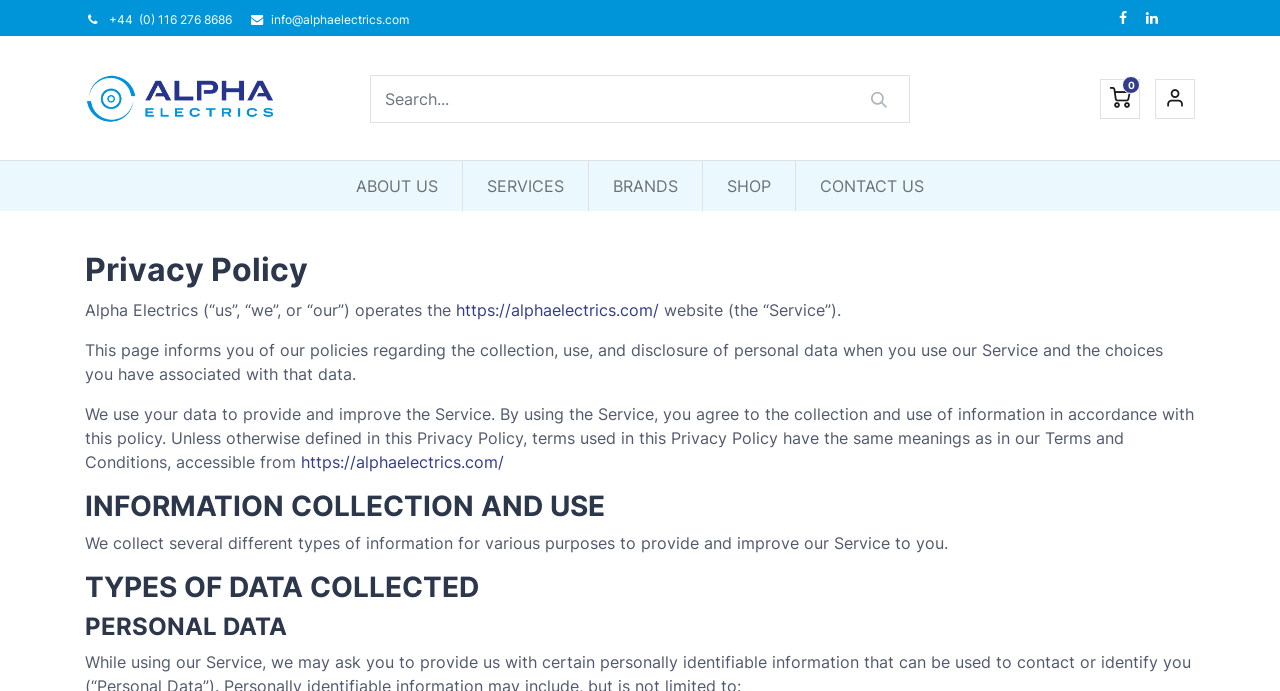Please locate the bounding box coordinates of the element that needs to be clicked to achieve the following instruction: "Sign in". The coordinates should be four float numbers between 0 and 1, i.e., [left, top, right, bottom].

[0.902, 0.114, 0.934, 0.172]